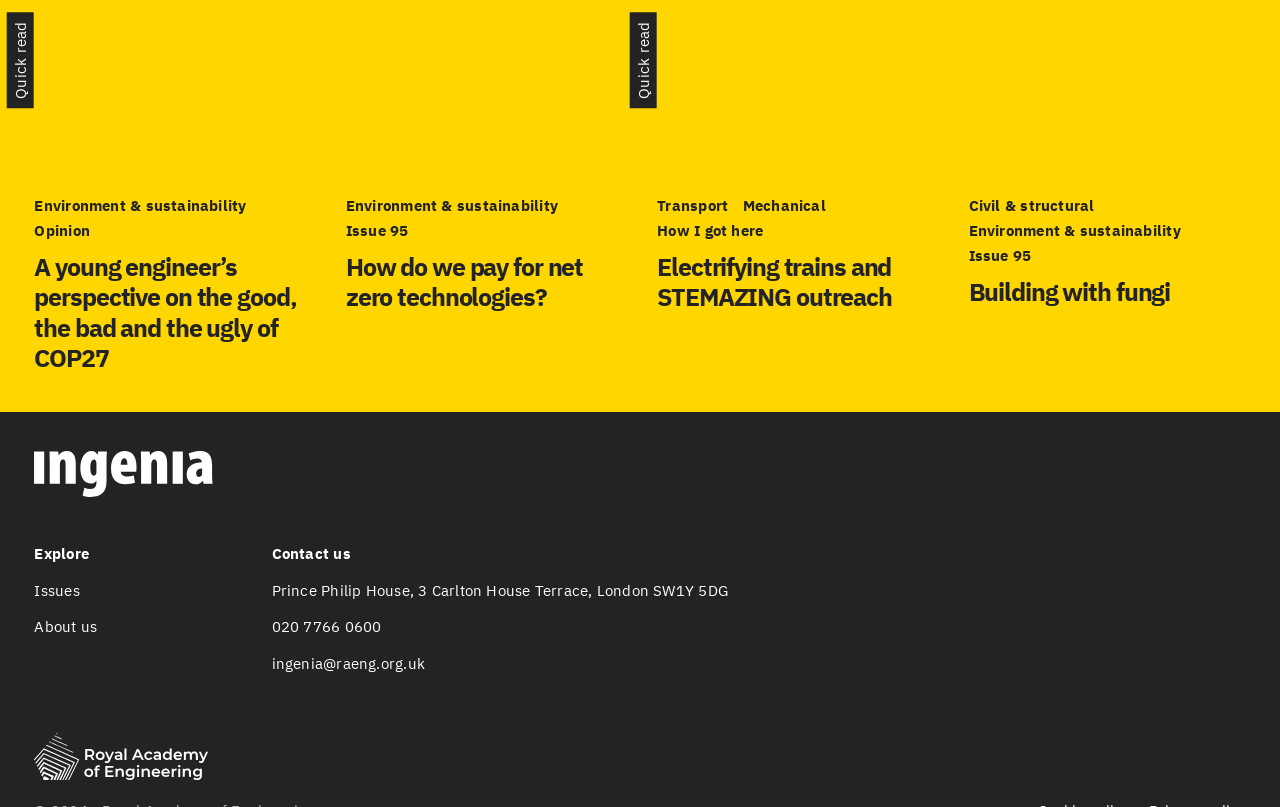How can I contact the organization?
From the screenshot, supply a one-word or short-phrase answer.

020 7766 0600 or ingenia@raeng.org.uk